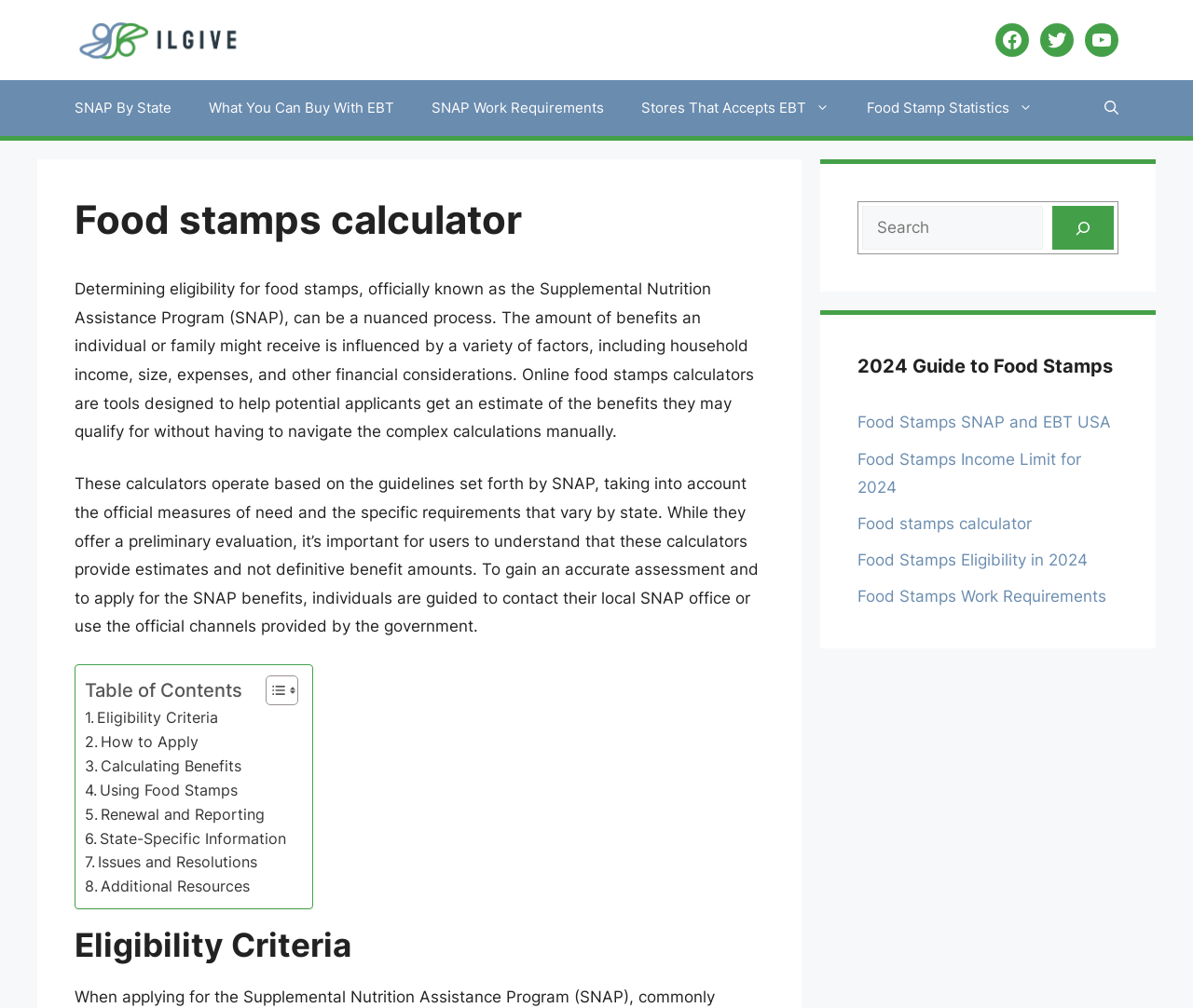Based on the description "Food Stamp Statistics", find the bounding box of the specified UI element.

[0.711, 0.079, 0.881, 0.135]